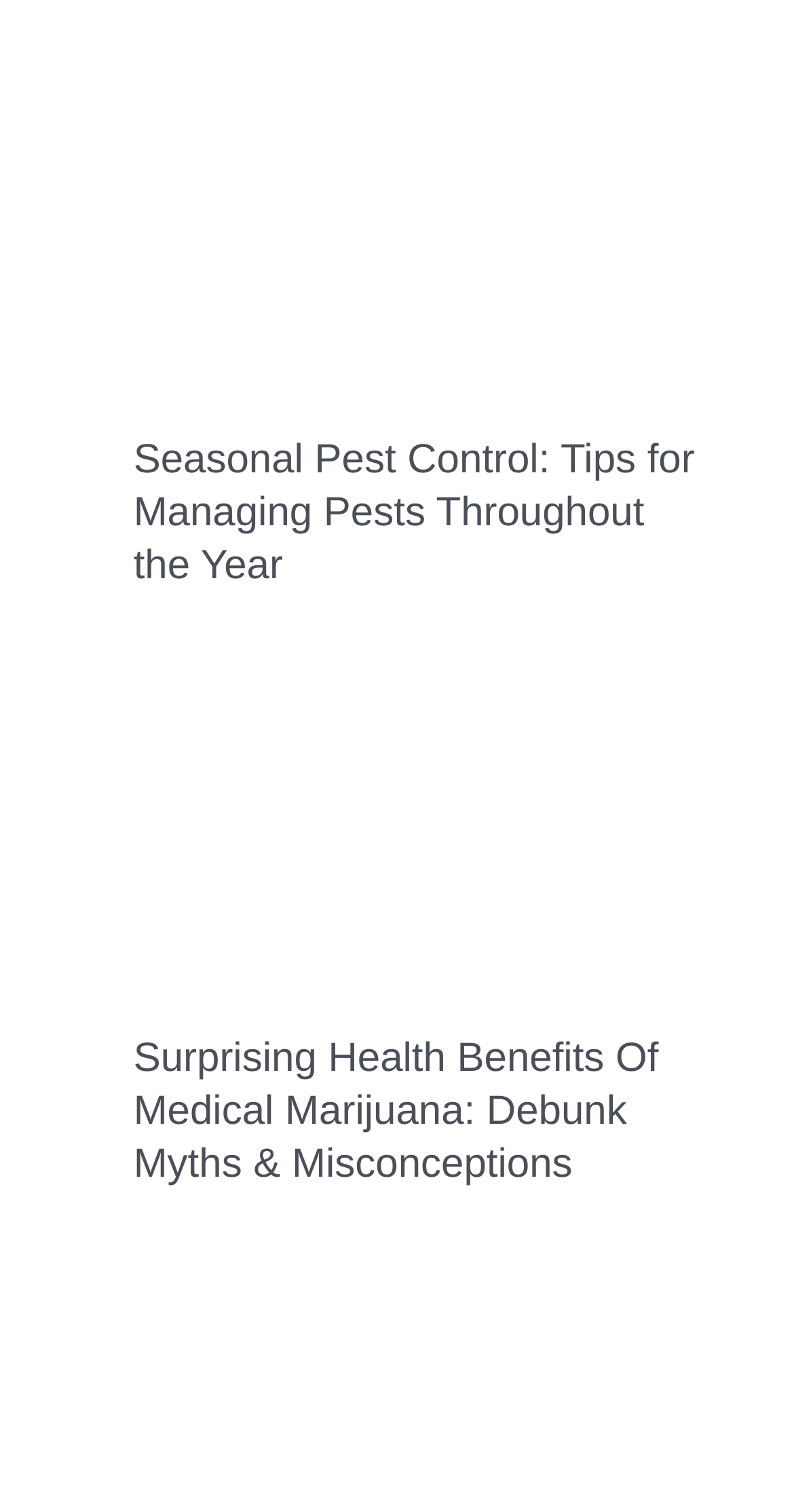Answer the question with a brief word or phrase:
What is the title of the first article?

Seasonal Pest Control